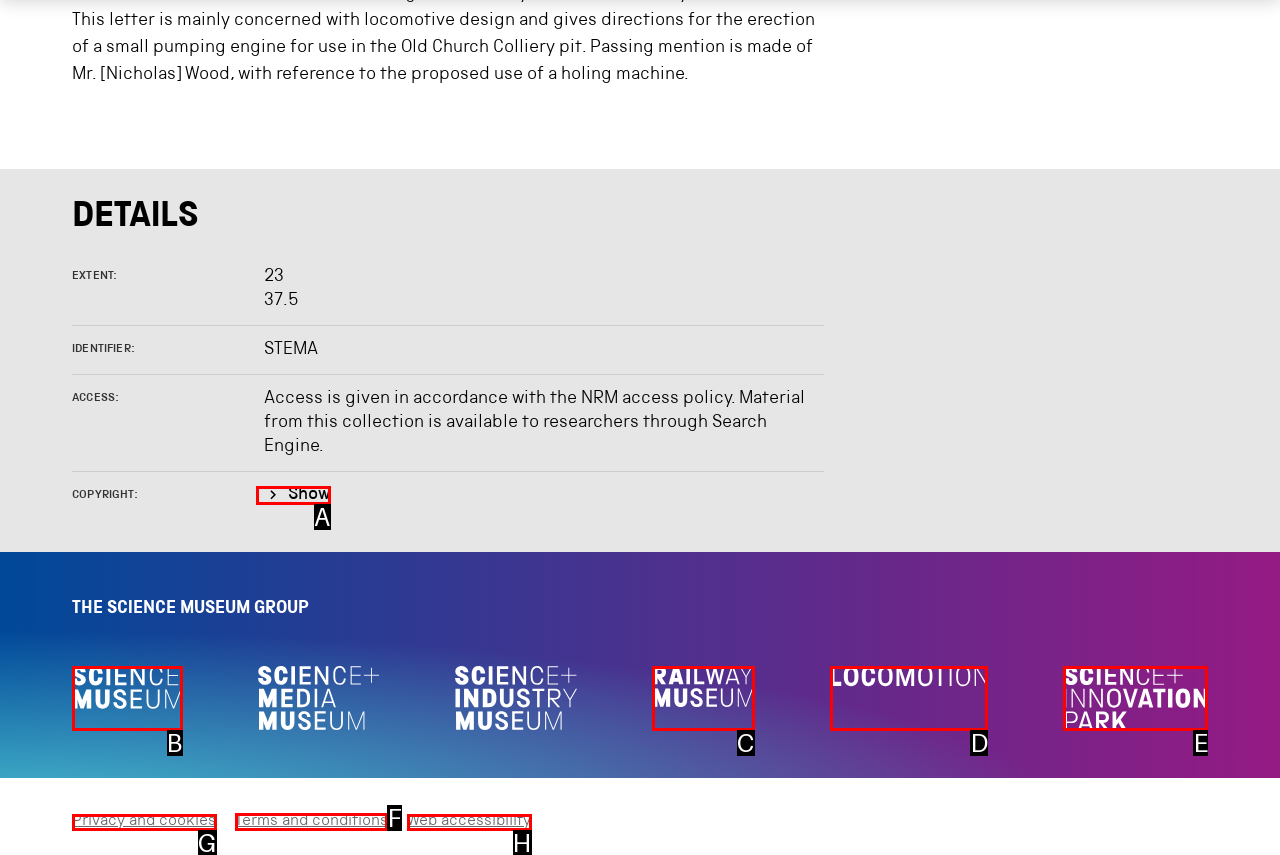Identify the appropriate choice to fulfill this task: View the Terms and conditions page
Respond with the letter corresponding to the correct option.

F